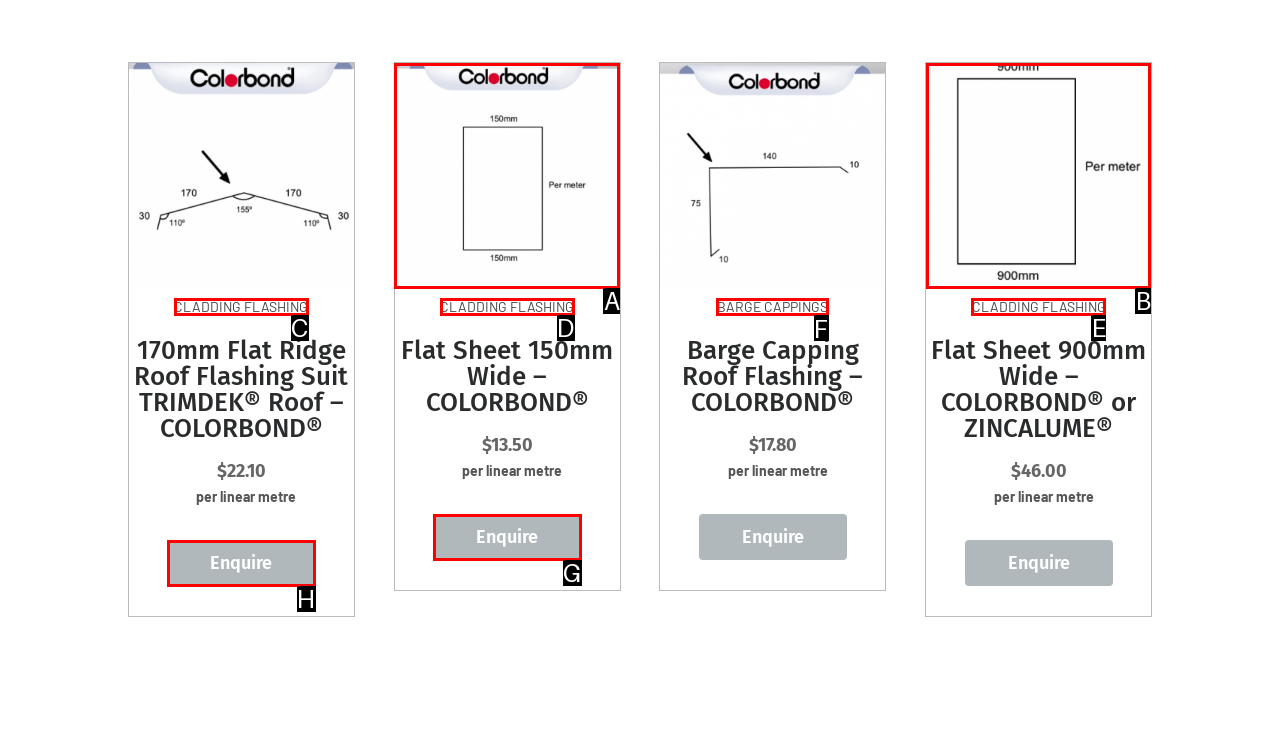Indicate which lettered UI element to click to fulfill the following task: Explore the 'BARGE CAPPINGS' category
Provide the letter of the correct option.

F